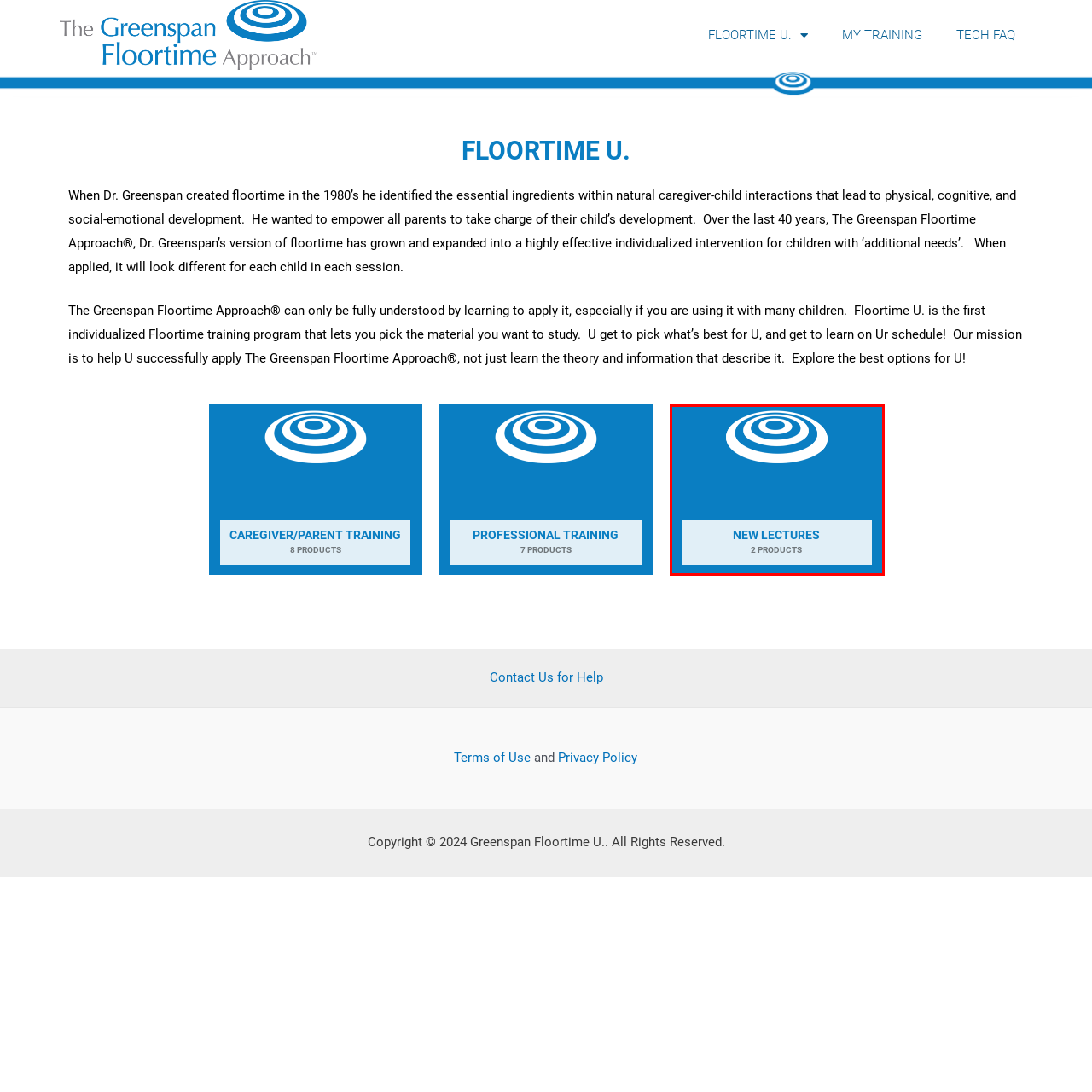How many products are available?
Examine the image enclosed within the red bounding box and provide a comprehensive answer relying on the visual details presented in the image.

The phrase '2 PRODUCTS' in a lighter shade indicates the availability of two distinct items or resources related to this lecture series, which is part of the offerings from Greenspan Floortime U.